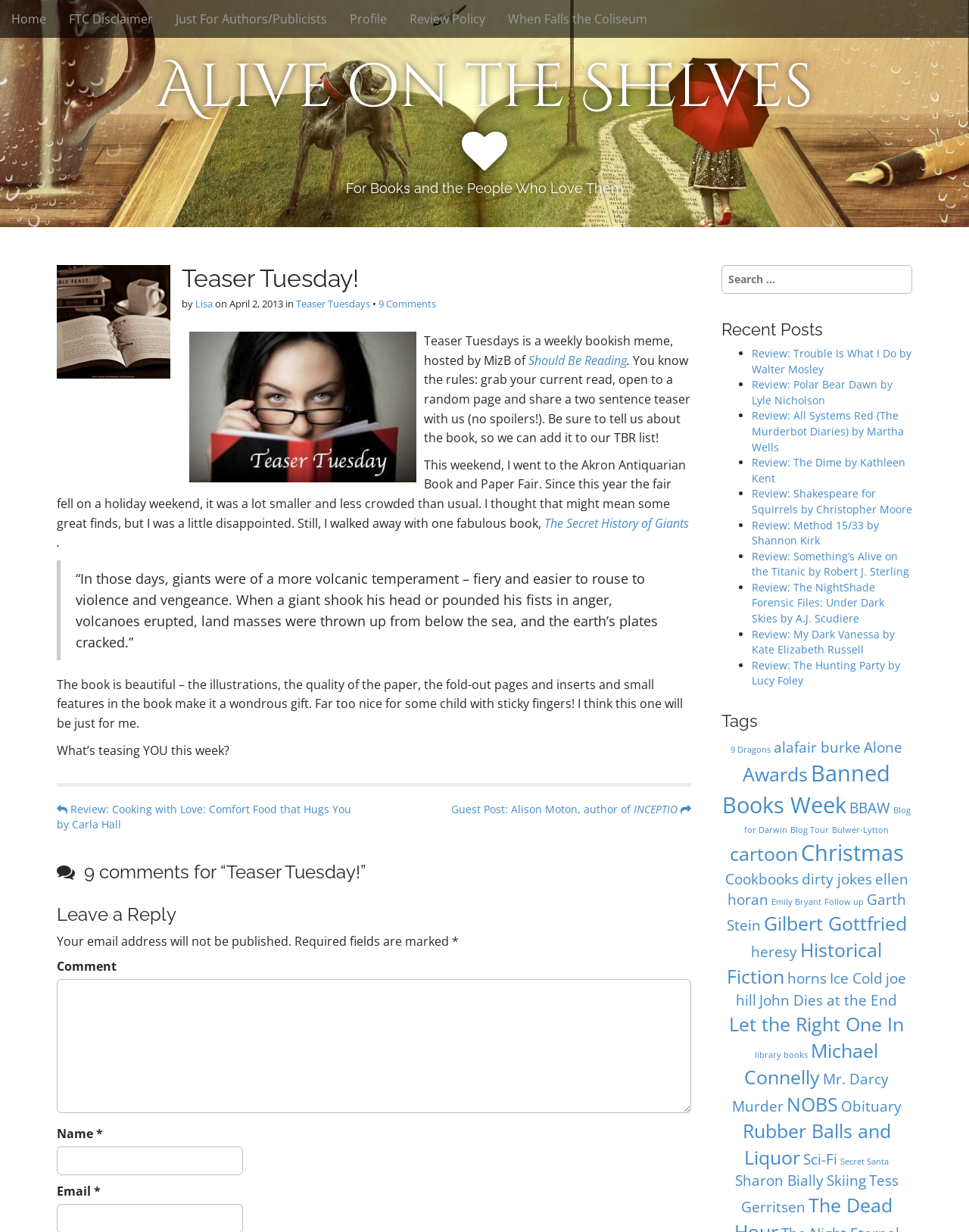Provide the bounding box coordinates for the area that should be clicked to complete the instruction: "Leave a comment".

[0.059, 0.794, 0.713, 0.904]